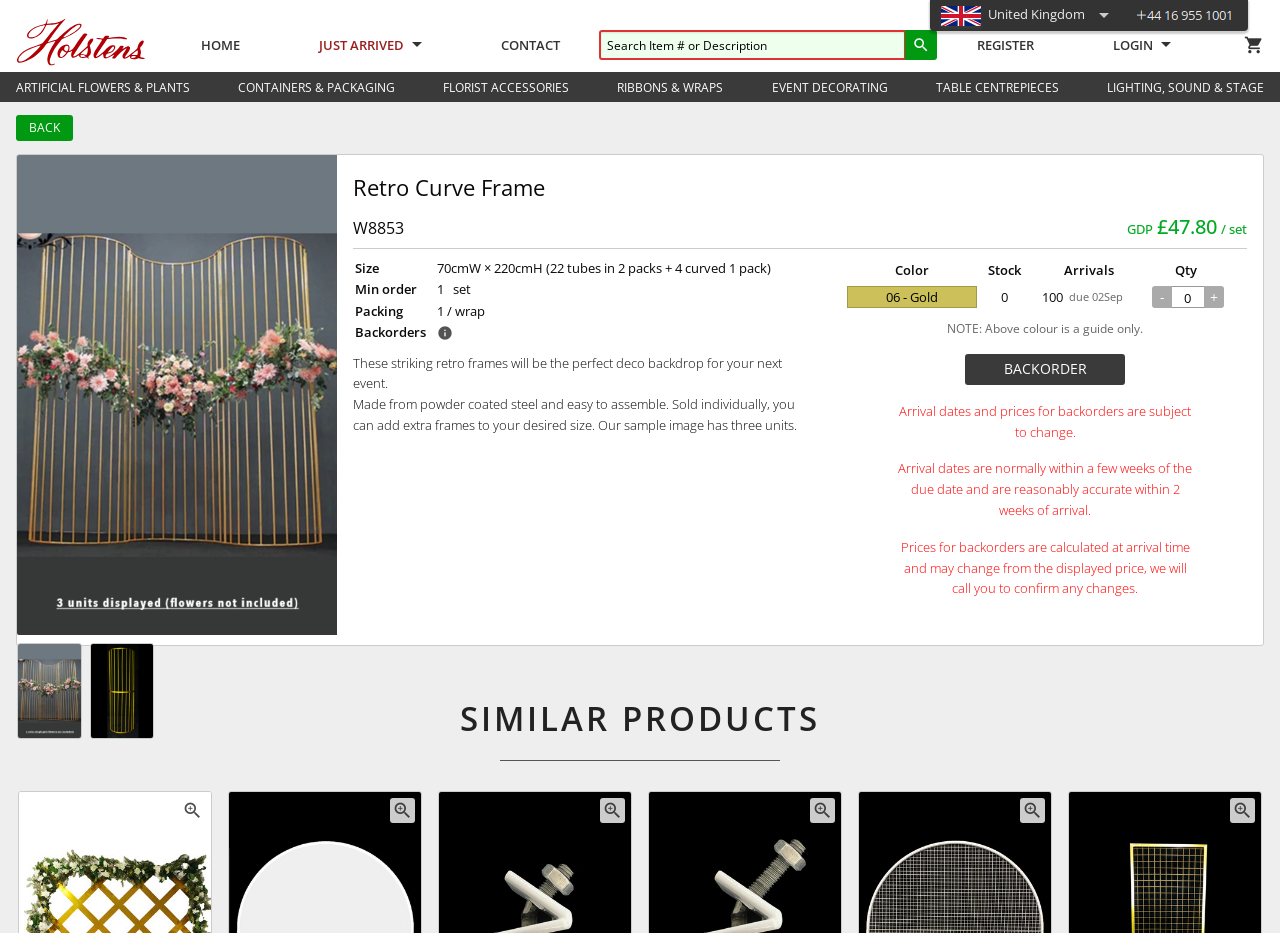Given the description of a UI element: "JUST ARRIVED", identify the bounding box coordinates of the matching element in the webpage screenshot.

[0.249, 0.039, 0.329, 0.058]